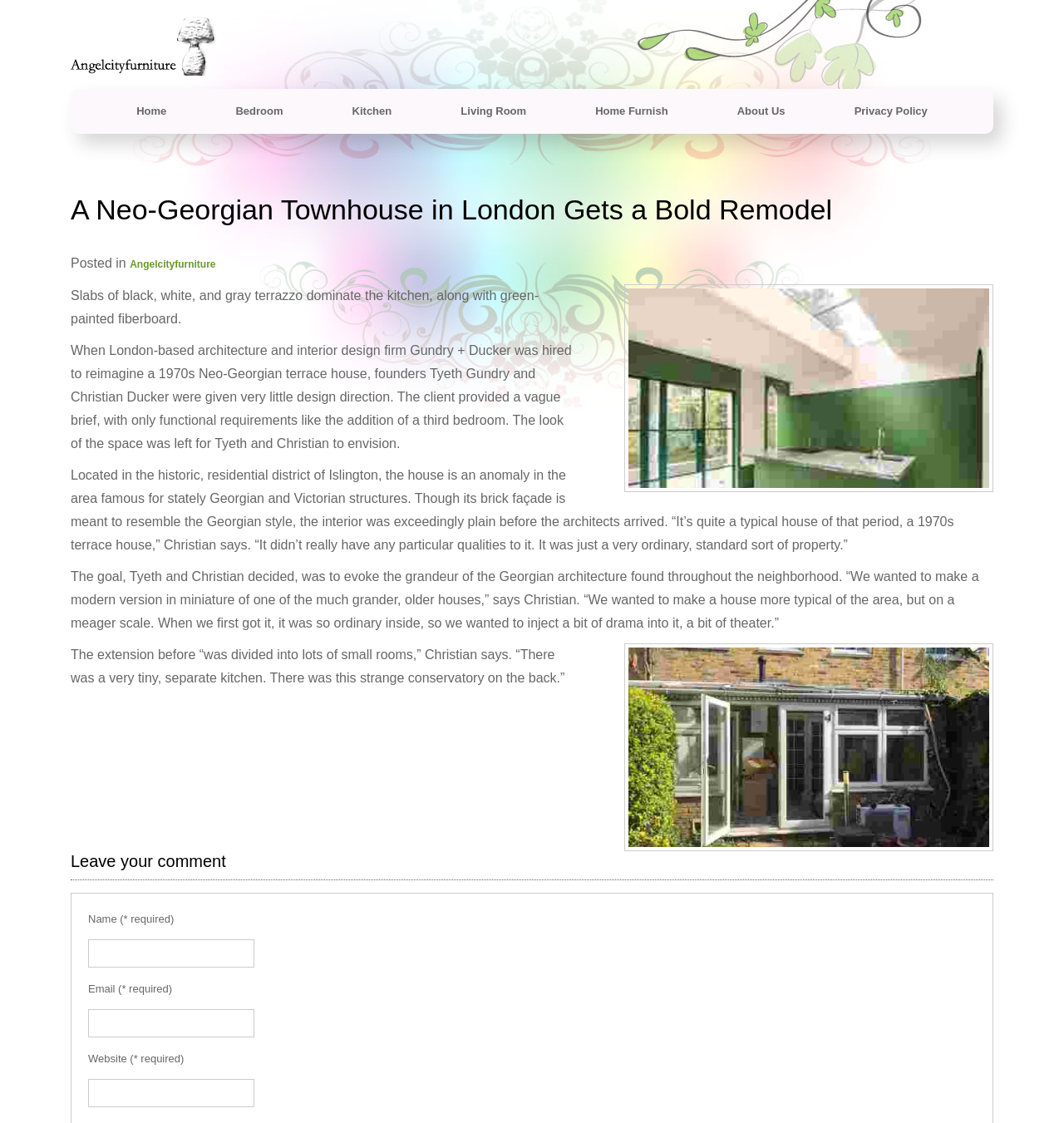Determine the bounding box coordinates of the area to click in order to meet this instruction: "Leave a comment".

[0.066, 0.758, 0.934, 0.784]